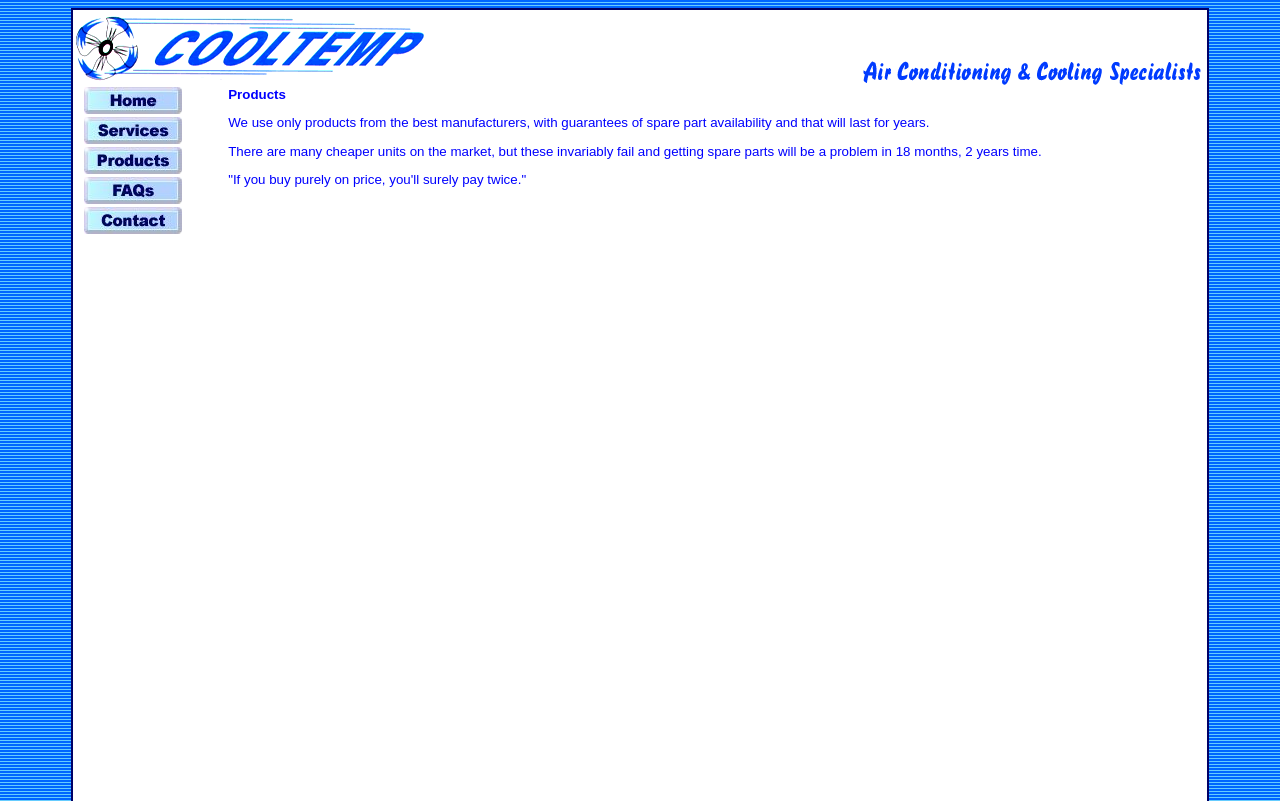Please provide a one-word or phrase answer to the question: 
What type of products does CoolTemp supply?

Air conditioning products